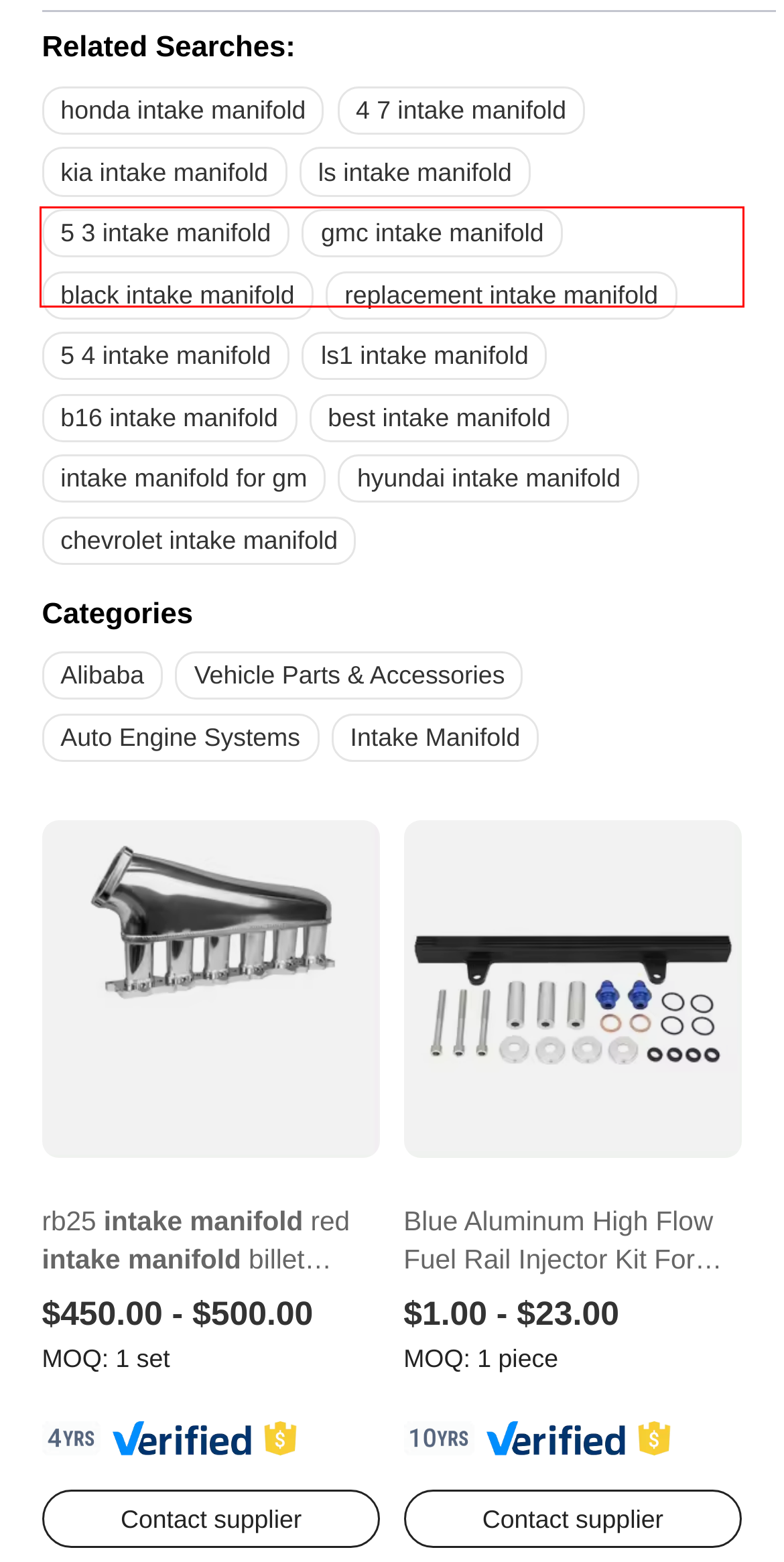Please perform OCR on the text content within the red bounding box that is highlighted in the provided webpage screenshot.

The functioning of s14 intake manifold is quite simple. When you start the engine, the air valve opens up, and during the suction phase, several injections are possible depending on the manifold gasket: mono injection, multipoint injection, and direct injection.